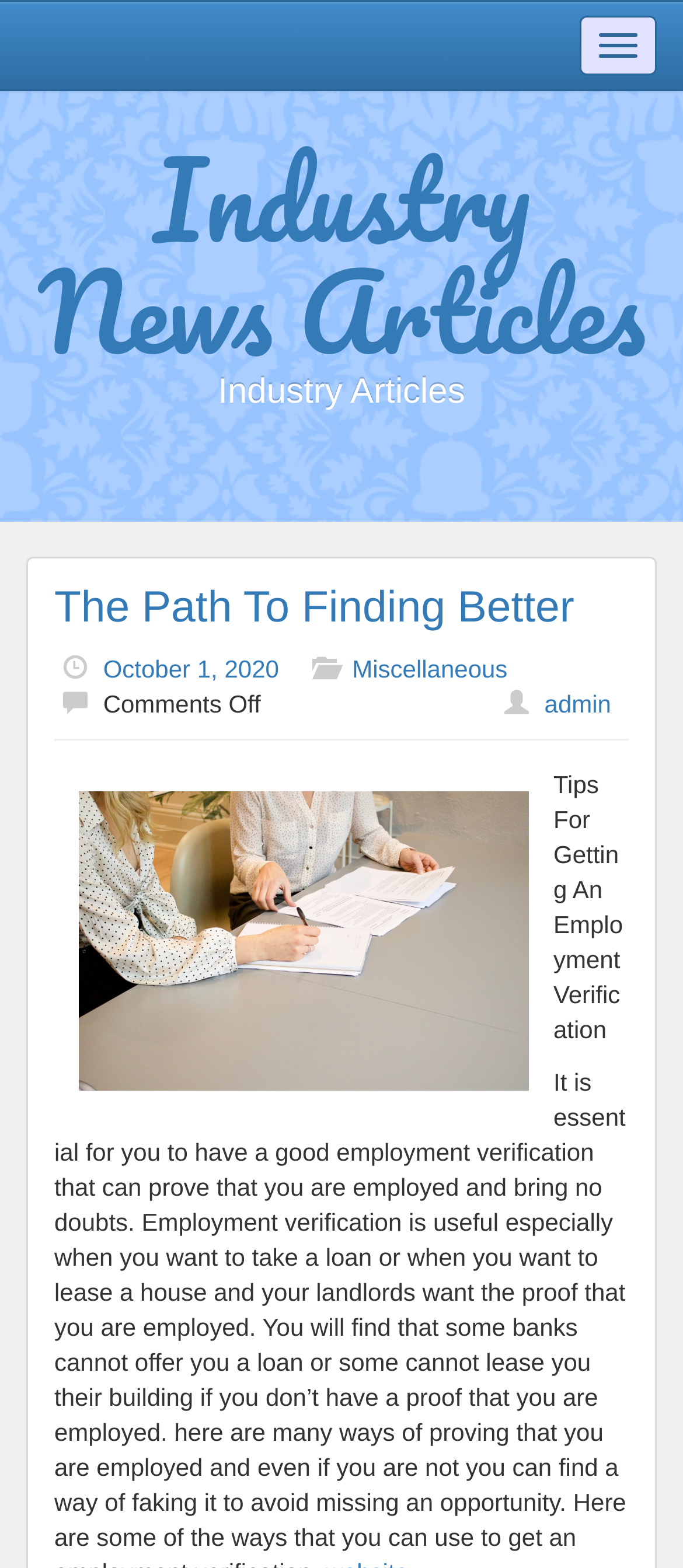Provide a brief response in the form of a single word or phrase:
Who is the author of the article?

admin